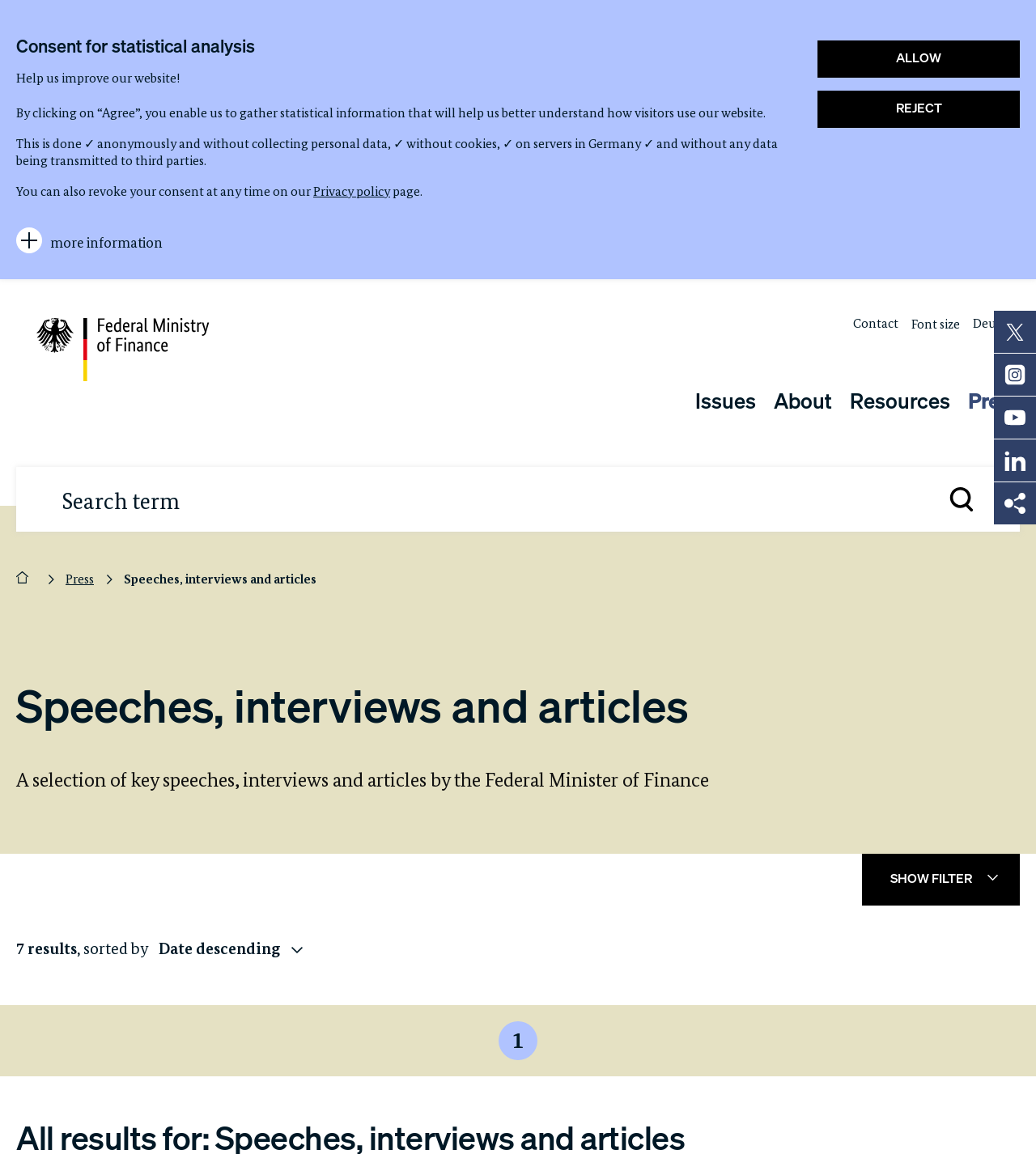Determine the bounding box coordinates of the clickable region to execute the instruction: "Search for a term". The coordinates should be four float numbers between 0 and 1, denoted as [left, top, right, bottom].

[0.059, 0.405, 0.941, 0.461]